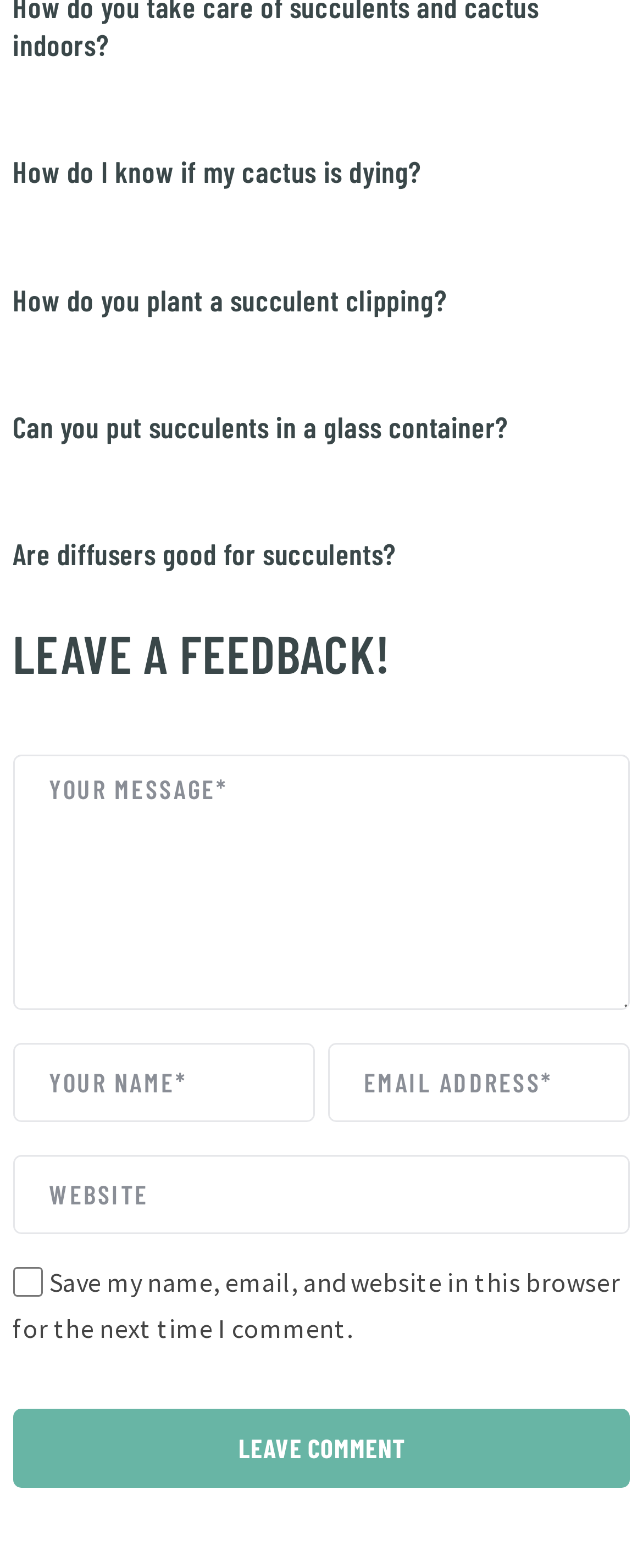Pinpoint the bounding box coordinates of the clickable area necessary to execute the following instruction: "Click on the link to learn about how to know if your cactus is dying". The coordinates should be given as four float numbers between 0 and 1, namely [left, top, right, bottom].

[0.02, 0.098, 0.654, 0.121]